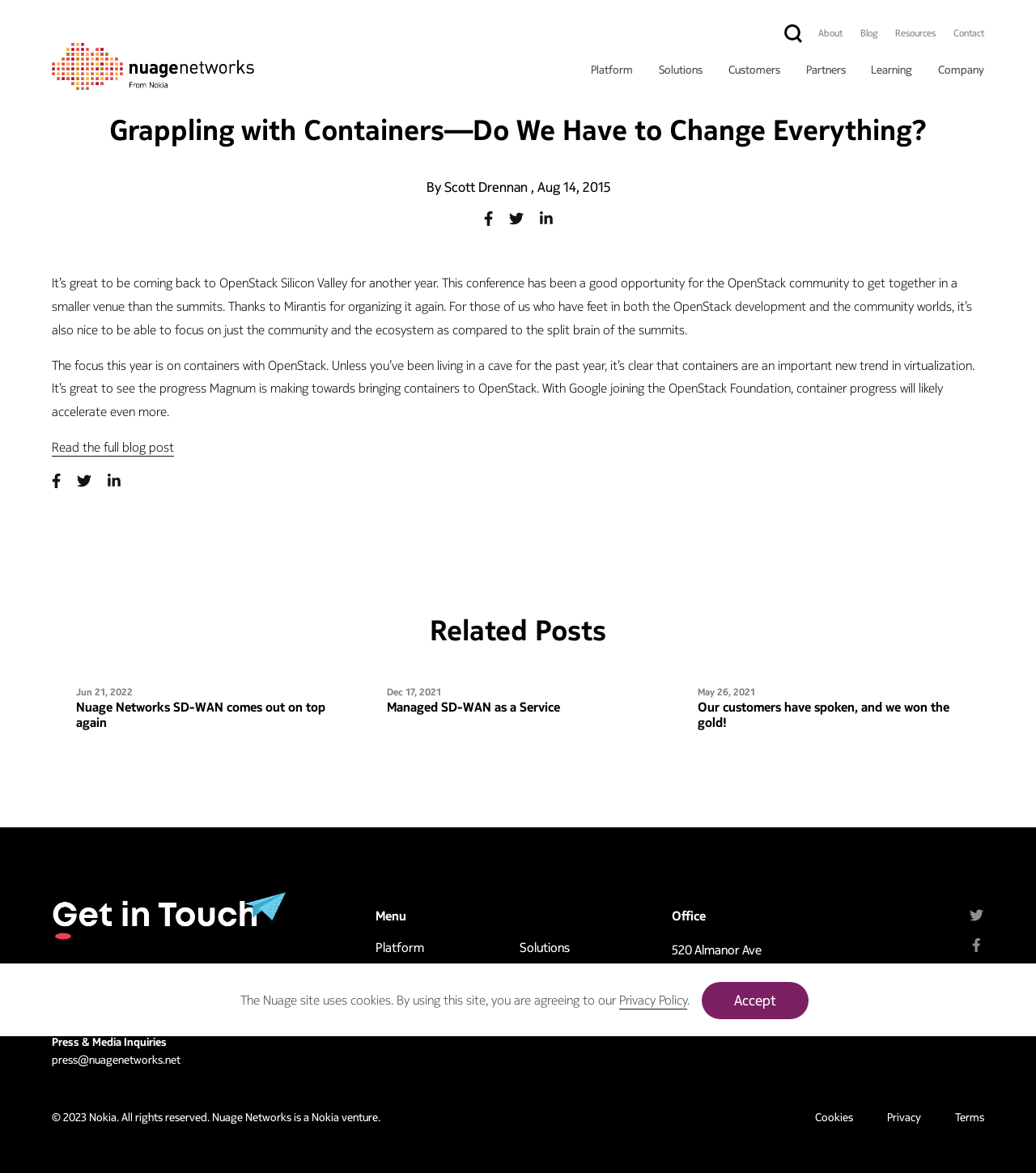What is the author of the blog post?
Provide a detailed and extensive answer to the question.

The author of the blog post is mentioned in the text 'By Scott Drennan, Aug 14, 2015' which is located below the main heading of the webpage.